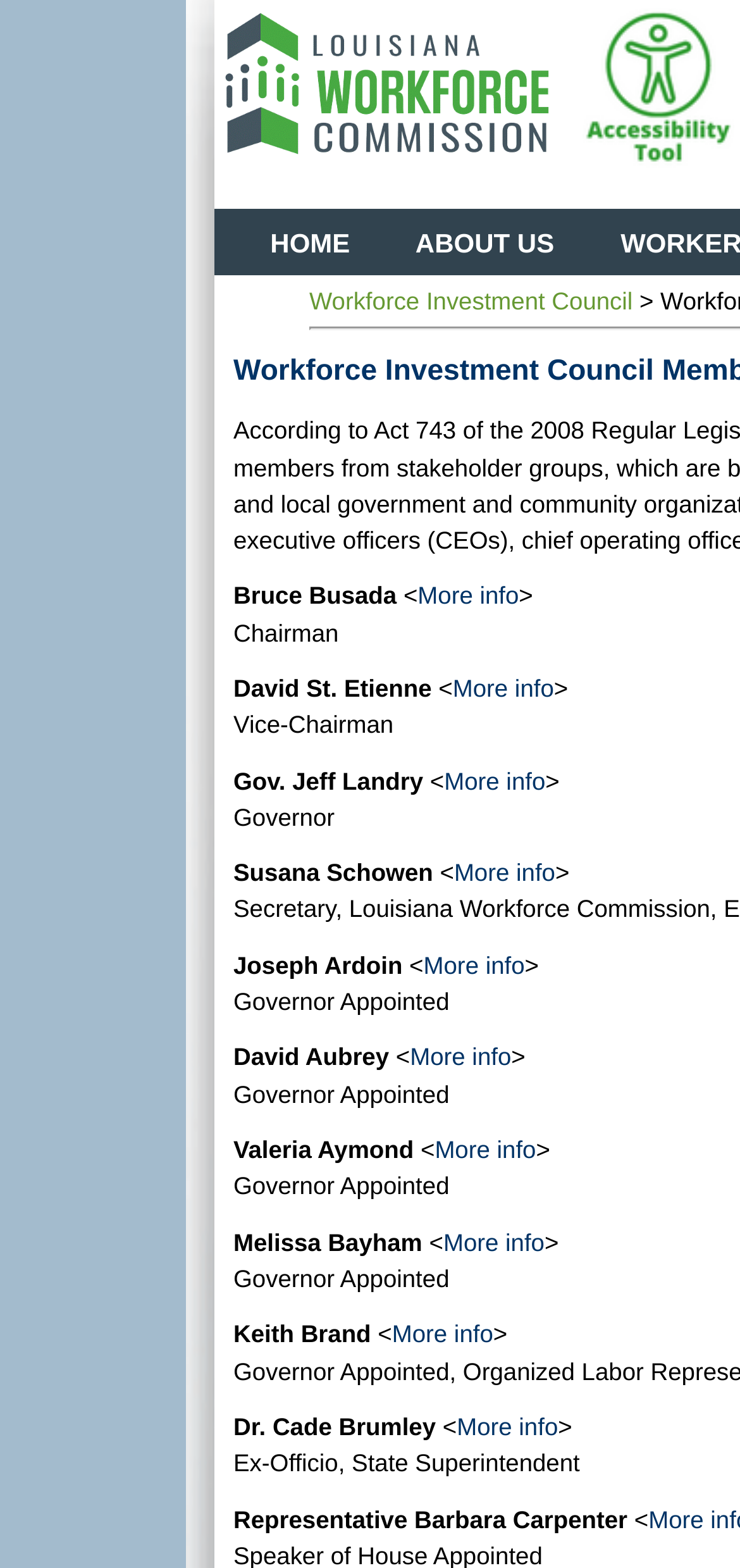Give a comprehensive overview of the webpage, including key elements.

The webpage is about the Louisiana Workforce Commission's Workforce Investment Council Members. At the top left, there is a link to the LWC Homepage, accompanied by an image. To the right of this link, there is another link to enable the LWC Speech Accessibility Tool, also accompanied by an image. 

Below these links, there are five navigation links: HOME, ABOUT US, and three others. The main content of the webpage is a list of council members, each with their name, title, and a "More info" link. The list starts with Bruce Busada, the Chairman, followed by David St. Etienne, the Vice-Chairman, and then other members including Gov. Jeff Landry, Susana Schowen, Joseph Ardoin, and others. Each member's information is displayed in a similar format, with their name, title, and a "More info" link. The list of members takes up most of the webpage, with 14 members in total.